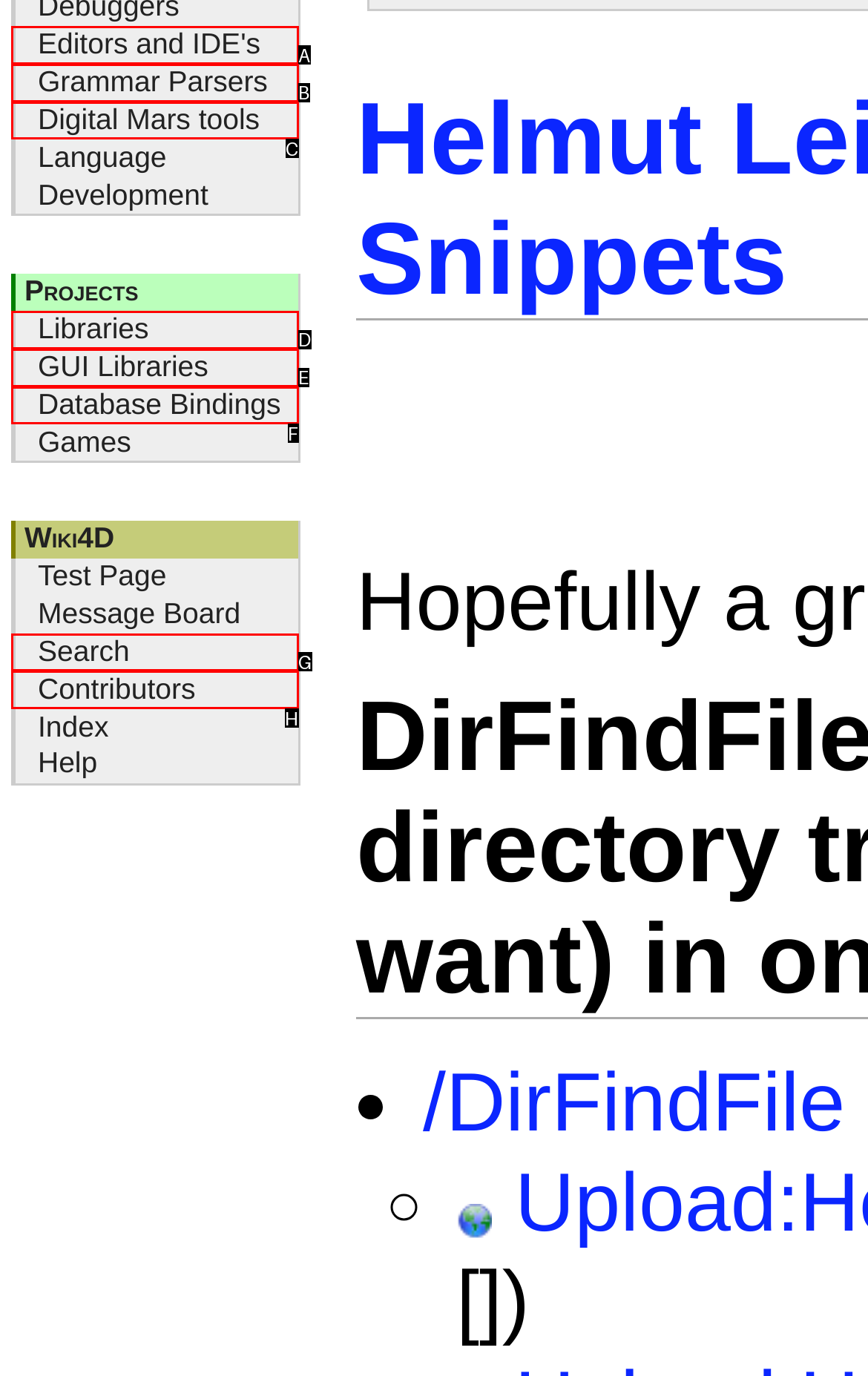Refer to the description: Editors and IDE's and choose the option that best fits. Provide the letter of that option directly from the options.

A